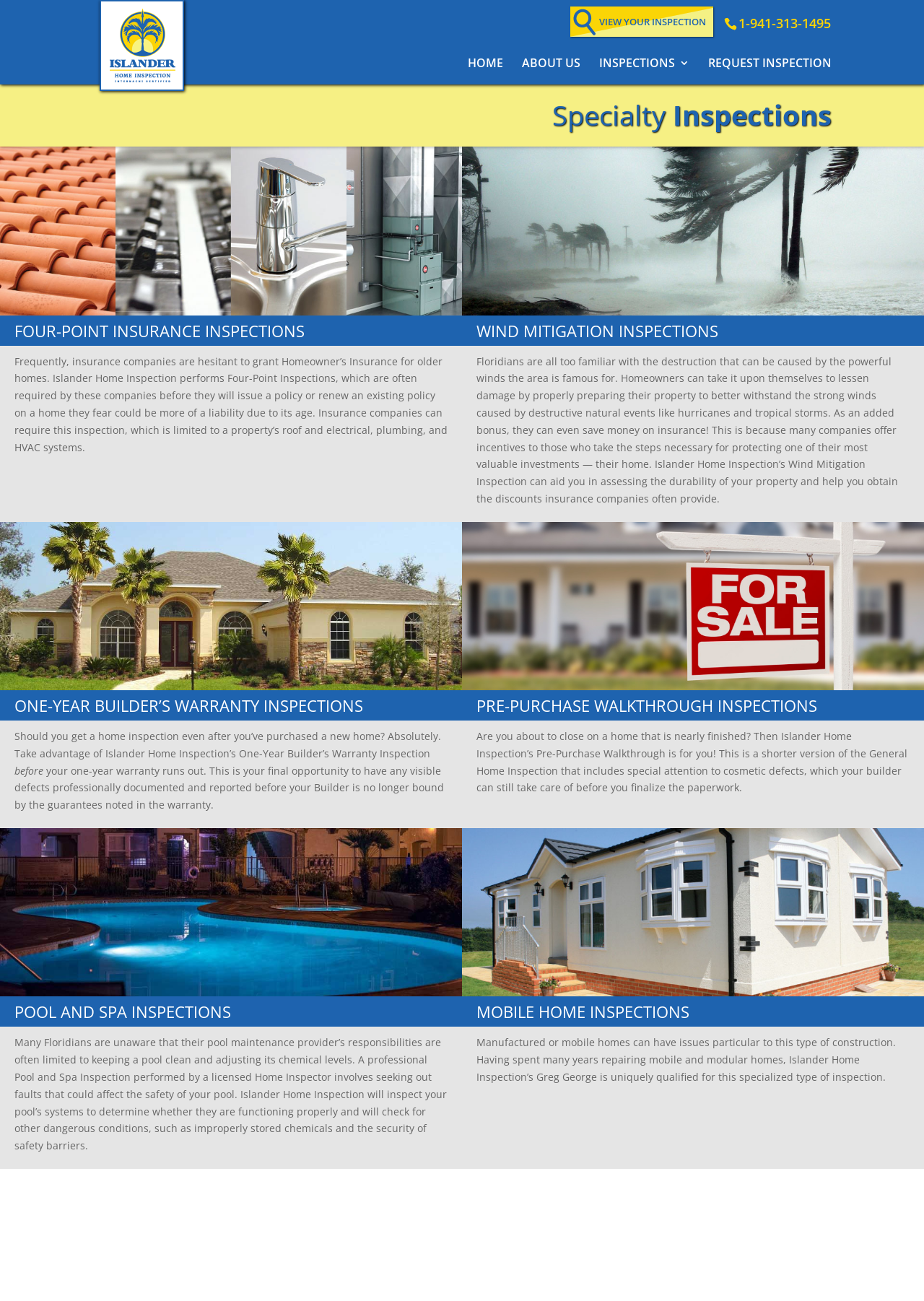Using the provided element description "Inspections", determine the bounding box coordinates of the UI element.

[0.648, 0.044, 0.746, 0.063]